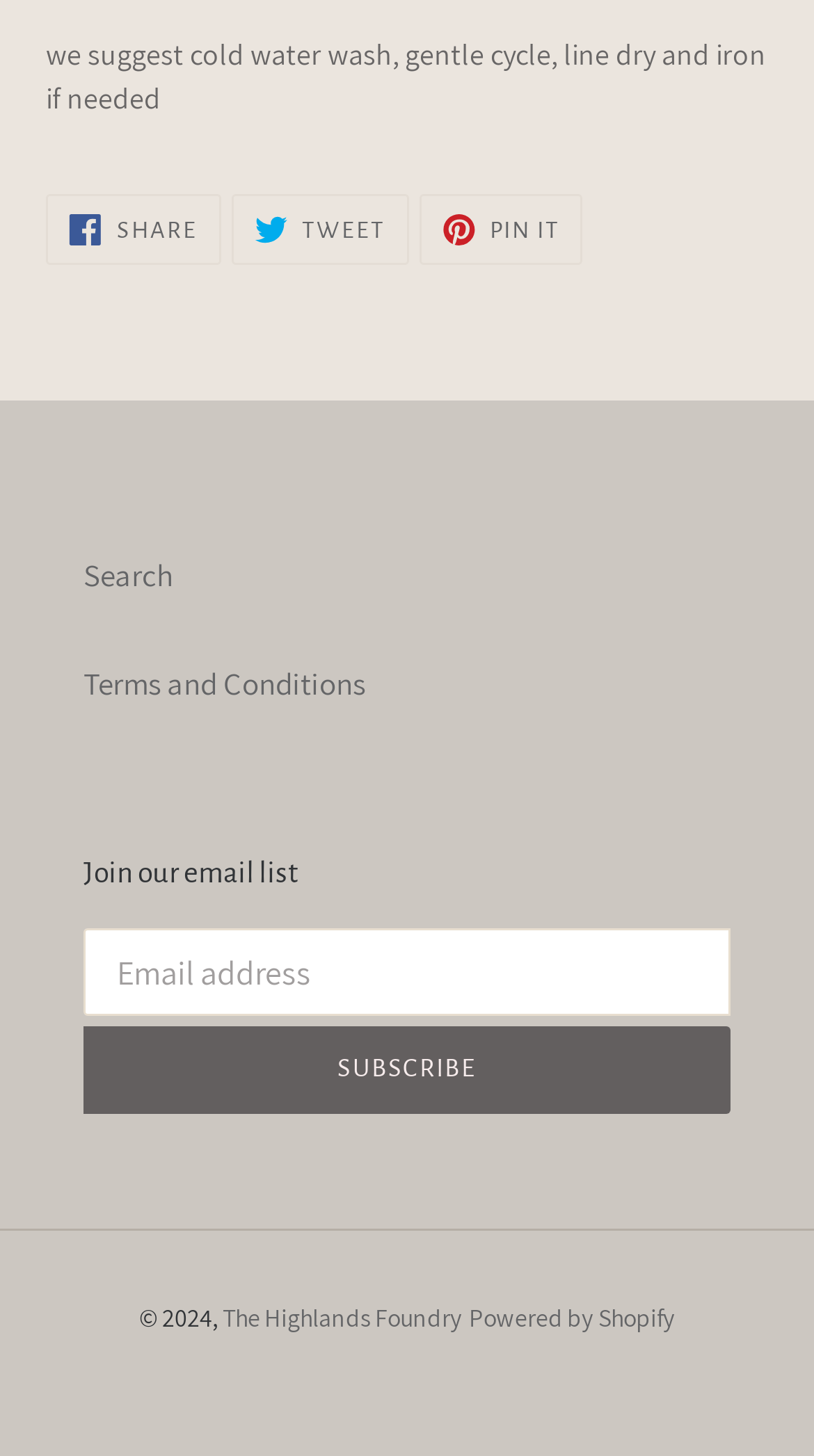Kindly determine the bounding box coordinates of the area that needs to be clicked to fulfill this instruction: "Search".

[0.103, 0.381, 0.213, 0.408]